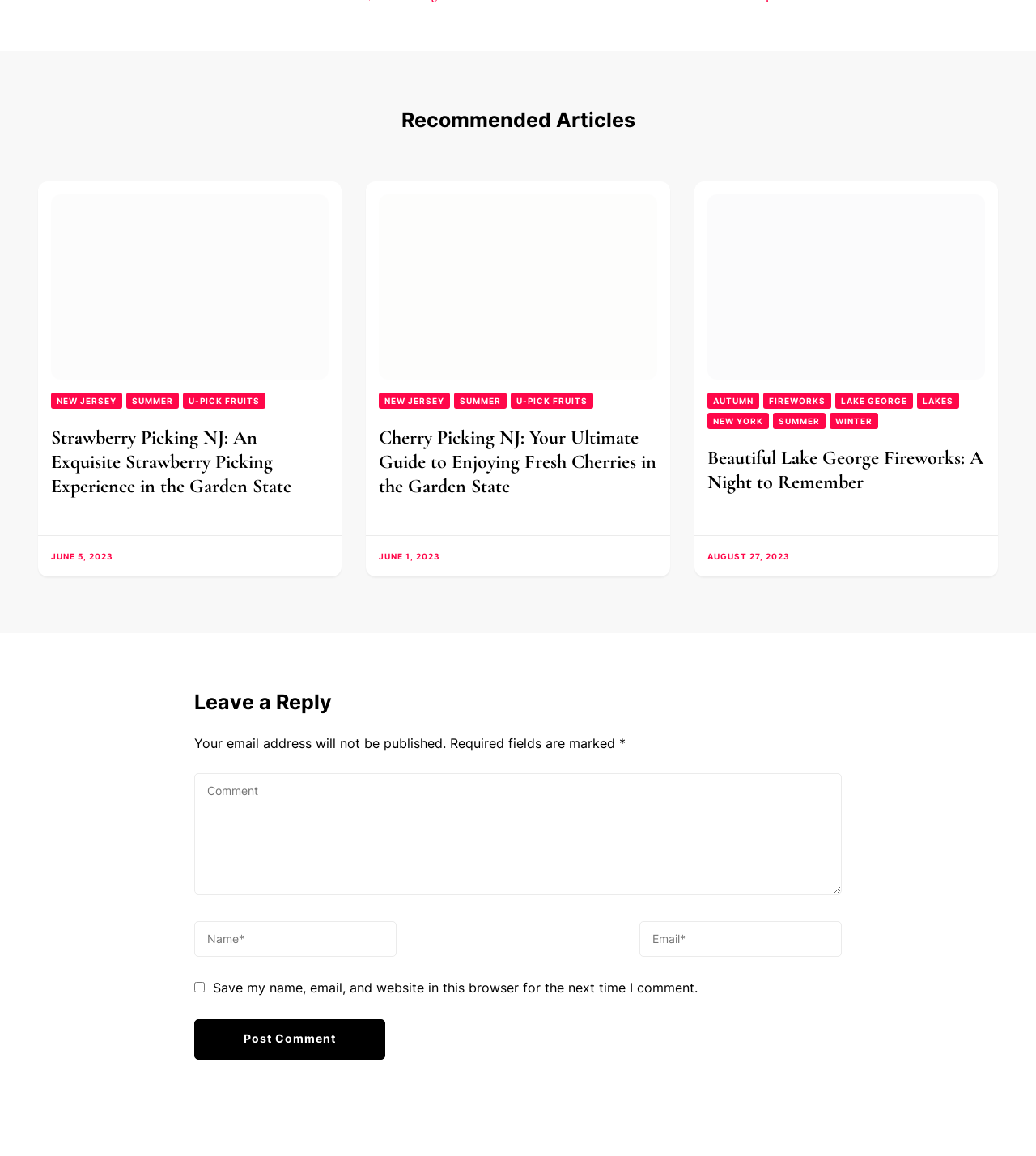What is the date of the second article?
Using the visual information, answer the question in a single word or phrase.

JUNE 1, 2023